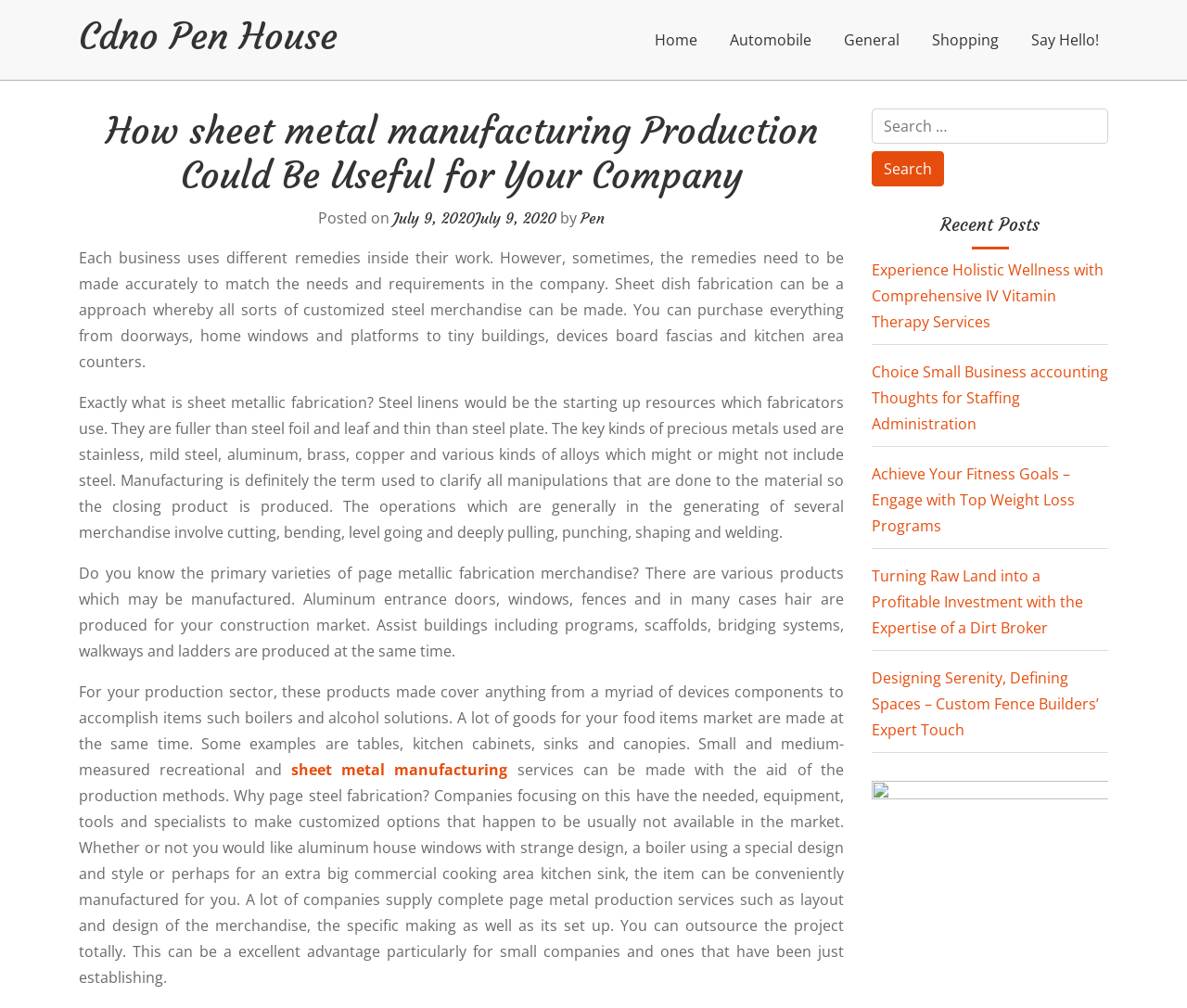Offer a meticulous caption that includes all visible features of the webpage.

The webpage is about sheet metal manufacturing production and its benefits for companies. At the top, there is a header section with a title "How sheet metal manufacturing Production Could Be Useful for Your Company – Cdno Pen House" and a navigation menu with links to "Home", "Automobile", "General", "Shopping", and "Say Hello!". 

Below the header, there is a main content section that starts with a heading "How sheet metal manufacturing Production Could Be Useful for Your Company" followed by a paragraph of text that explains the importance of customized steel products for businesses. The text is divided into four sections, each discussing a different aspect of sheet metal fabrication, including its definition, types of products, and benefits.

On the right side of the page, there is a search bar with a label "Search for:" and a button "Search". Below the search bar, there is a section titled "Recent Posts" that lists five links to other articles, including "Experience Holistic Wellness with Comprehensive IV Vitamin Therapy Services", "Choice Small Business accounting Thoughts for Staffing Administration", and others.

There are no images on the page, but there are several links to other pages and articles, including a link to "Cdno Pen House" at the top and a link to "sheet metal manufacturing" in the main content section.